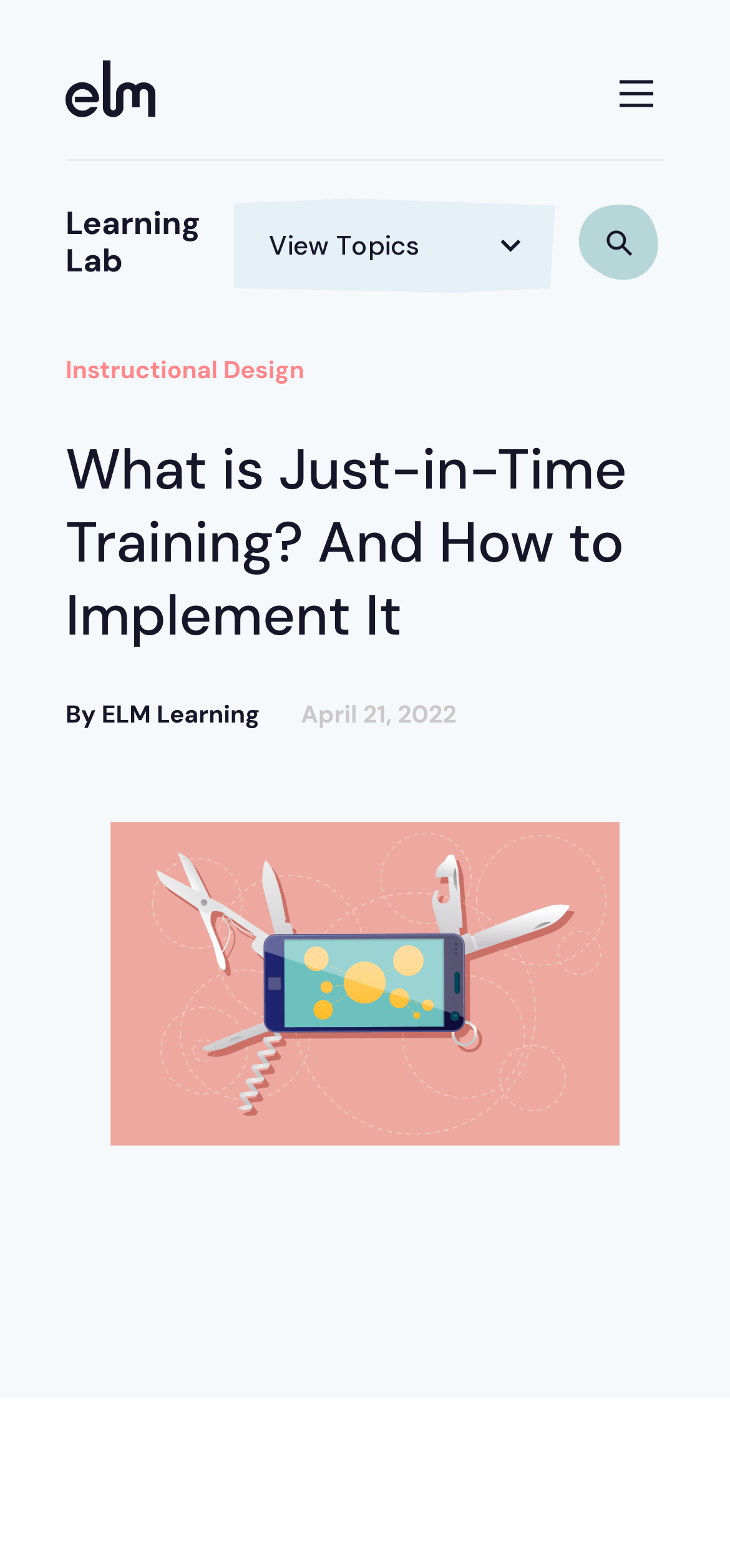Give the bounding box coordinates for the element described by: "Confidentialité".

None